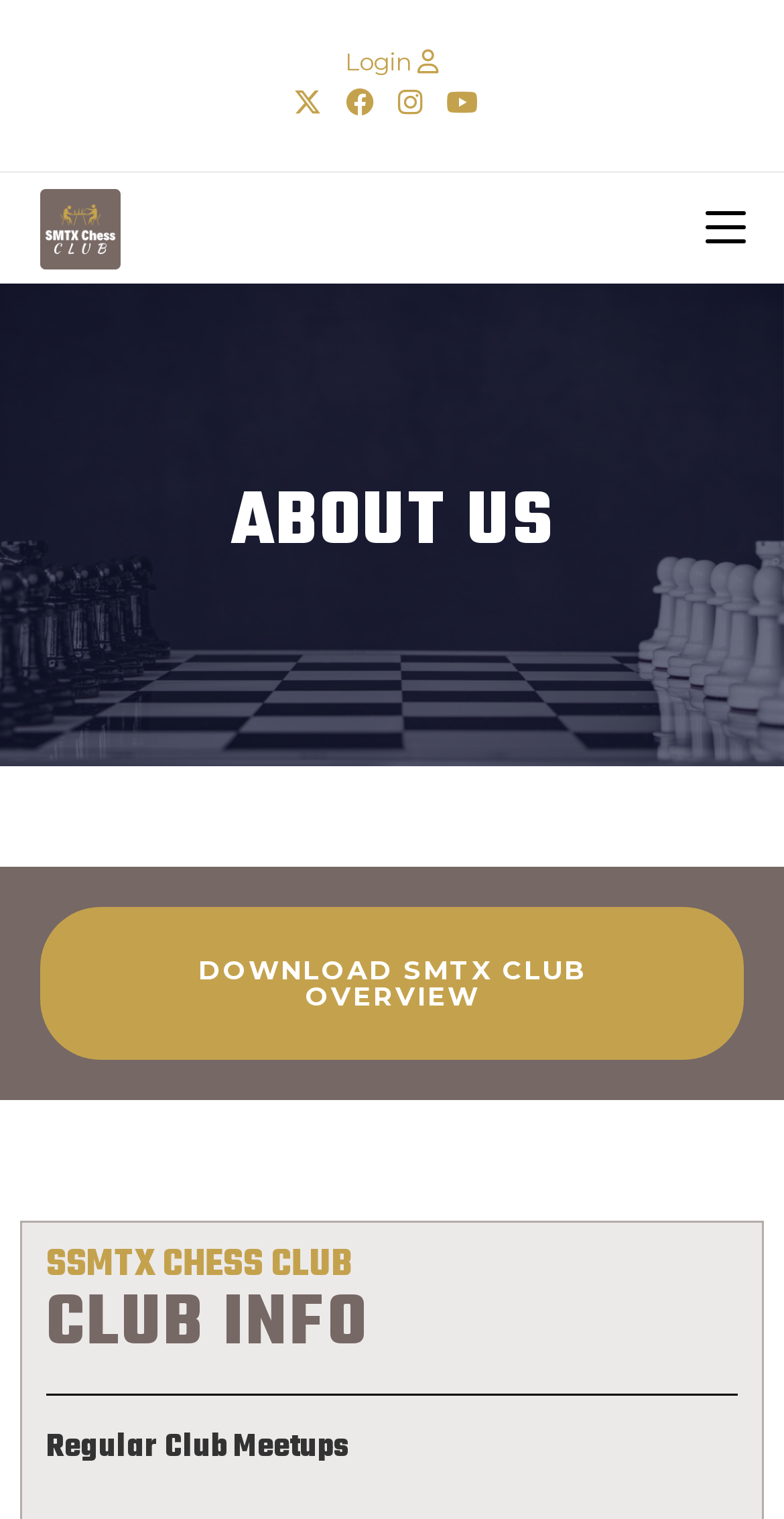Specify the bounding box coordinates for the region that must be clicked to perform the given instruction: "Open Mobile Menu".

[0.899, 0.114, 0.95, 0.187]